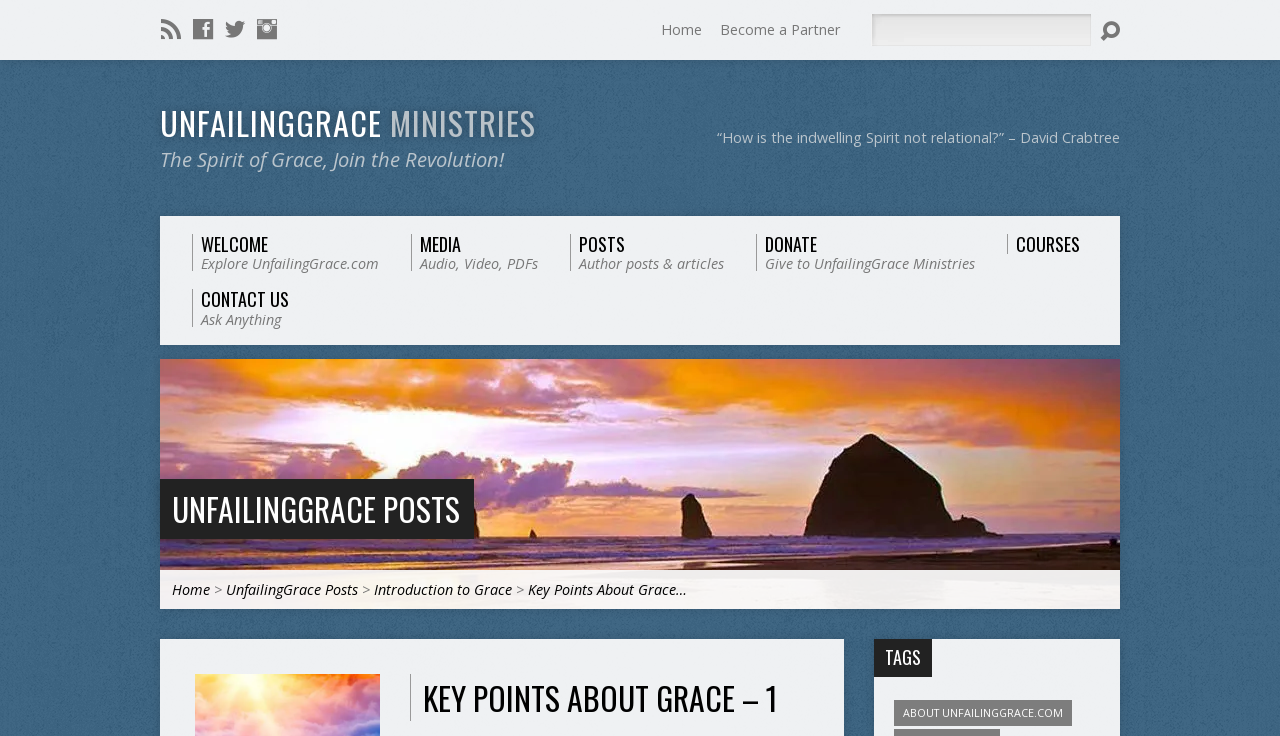Find the bounding box coordinates for the element that must be clicked to complete the instruction: "Search this website". The coordinates should be four float numbers between 0 and 1, indicated as [left, top, right, bottom].

None